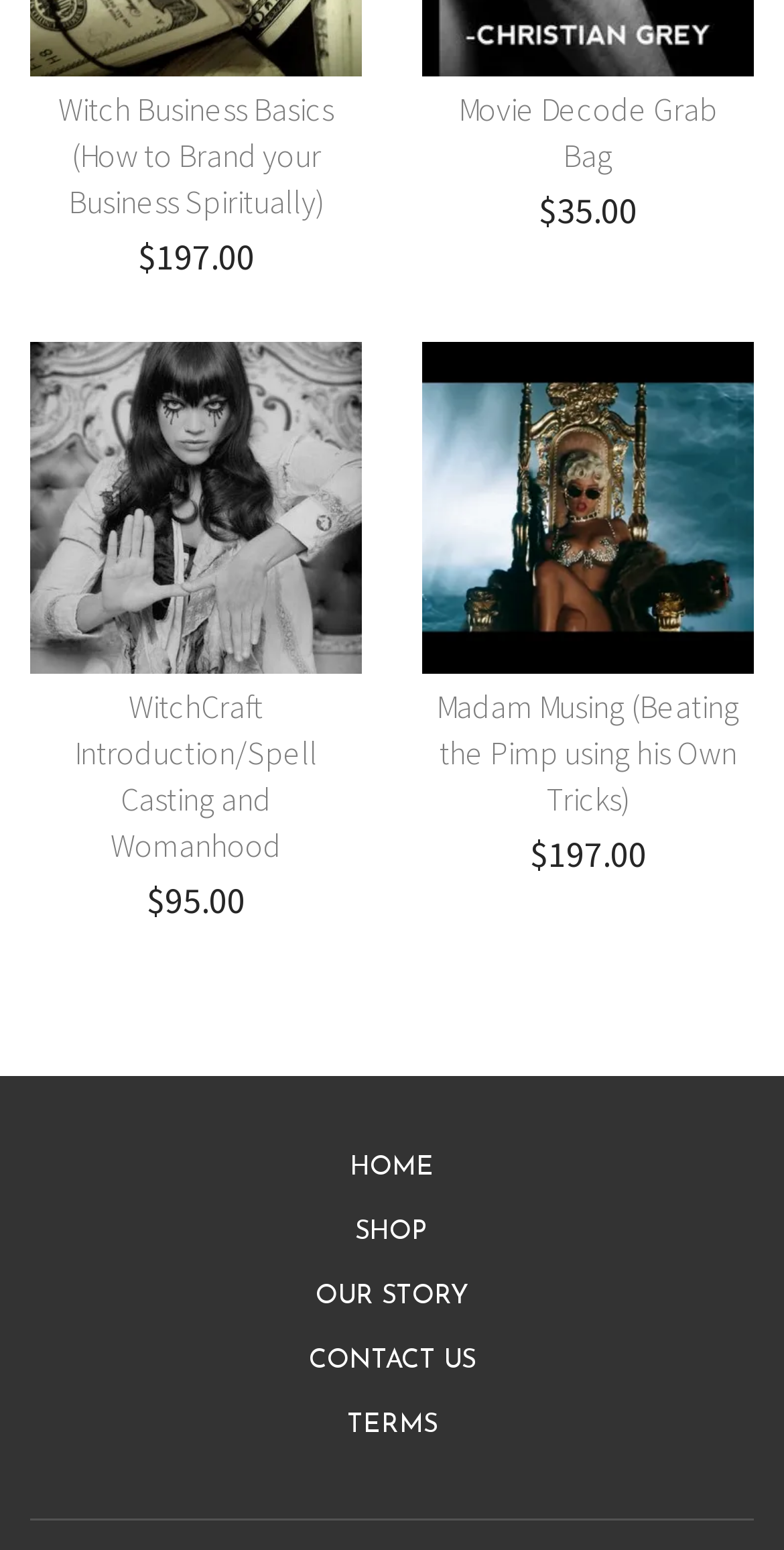How many items are listed for sale?
Based on the image, please offer an in-depth response to the question.

There are two link elements with prices, 'WitchCraft Introduction/Spell Casting and Womanhood $95.00' and 'Madam Musing (Beating the Pimp using his Own Tricks) $197.00'. By counting these links, we can determine that there are 2 items listed for sale.